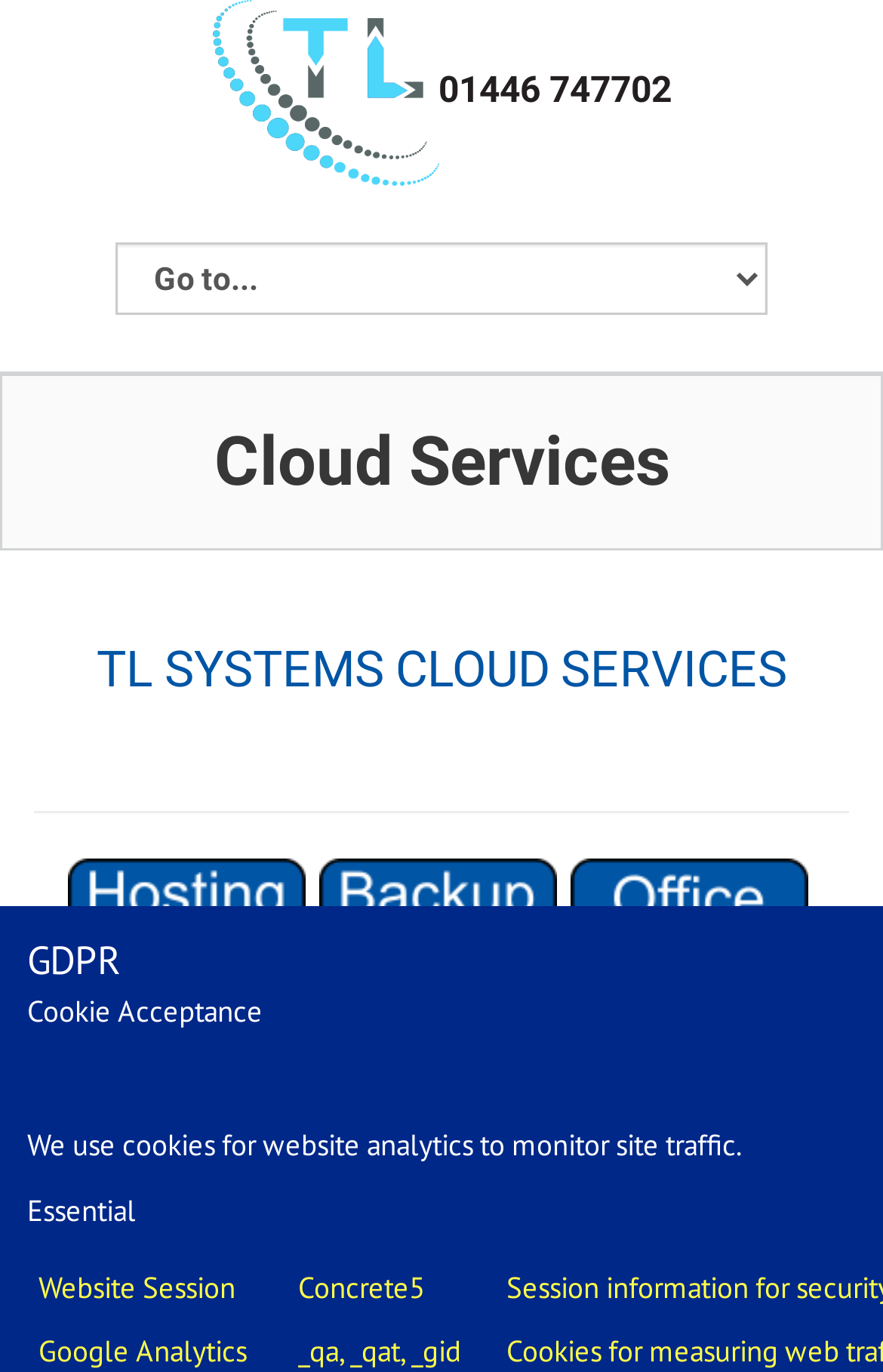Determine the bounding box coordinates of the UI element described by: "01446 747702".

[0.24, 0.05, 0.76, 0.081]